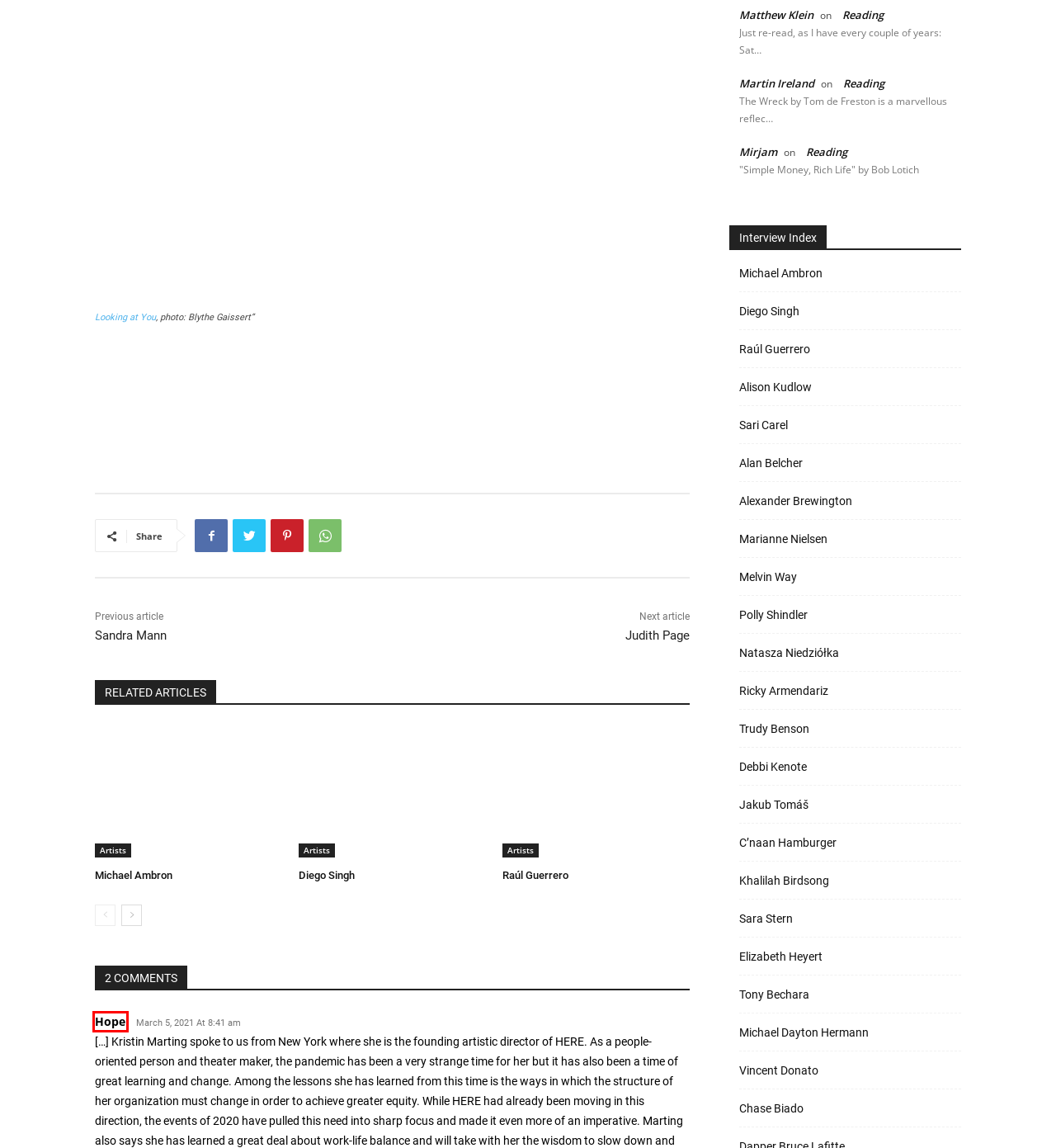Using the screenshot of a webpage with a red bounding box, pick the webpage description that most accurately represents the new webpage after the element inside the red box is clicked. Here are the candidates:
A. Hope
B. Tony Bechara | Interviews from Yale University Radio   WYBCX
C. Sara Stern | Interviews from Yale University Radio   WYBCX
D. Jakub Tomáš | Interviews from Yale University Radio   WYBCX
E. Natasza Niedziółka | Interviews from Yale University Radio   WYBCX
F. Sari Carel | Interviews from Yale University Radio   WYBCX
G. Chase Biado | Interviews from Yale University Radio   WYBCX
H. Polly Shindler | Interviews from Yale University Radio   WYBCX

A